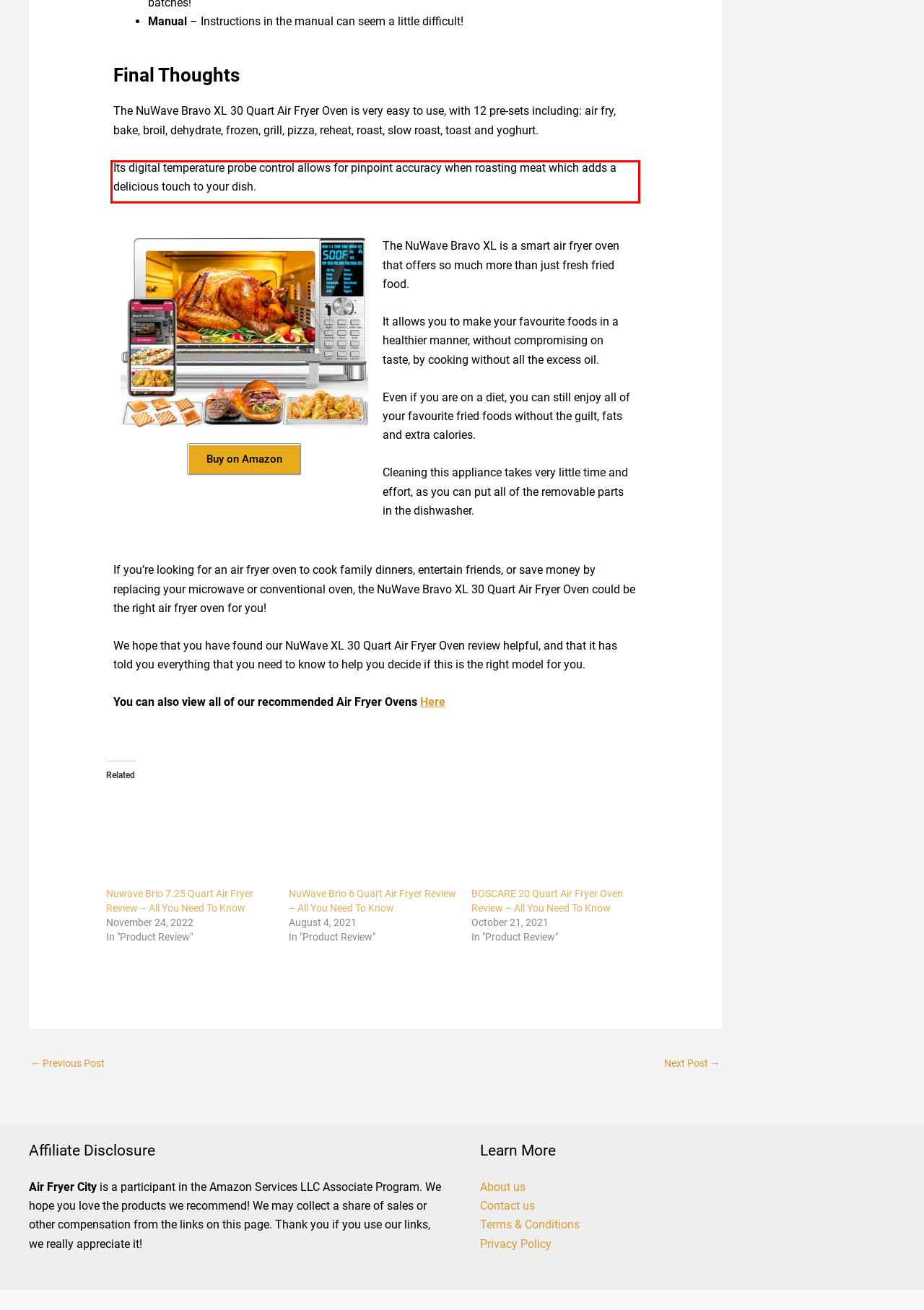Using the provided webpage screenshot, identify and read the text within the red rectangle bounding box.

Its digital temperature probe control allows for pinpoint accuracy when roasting meat which adds a delicious touch to your dish.